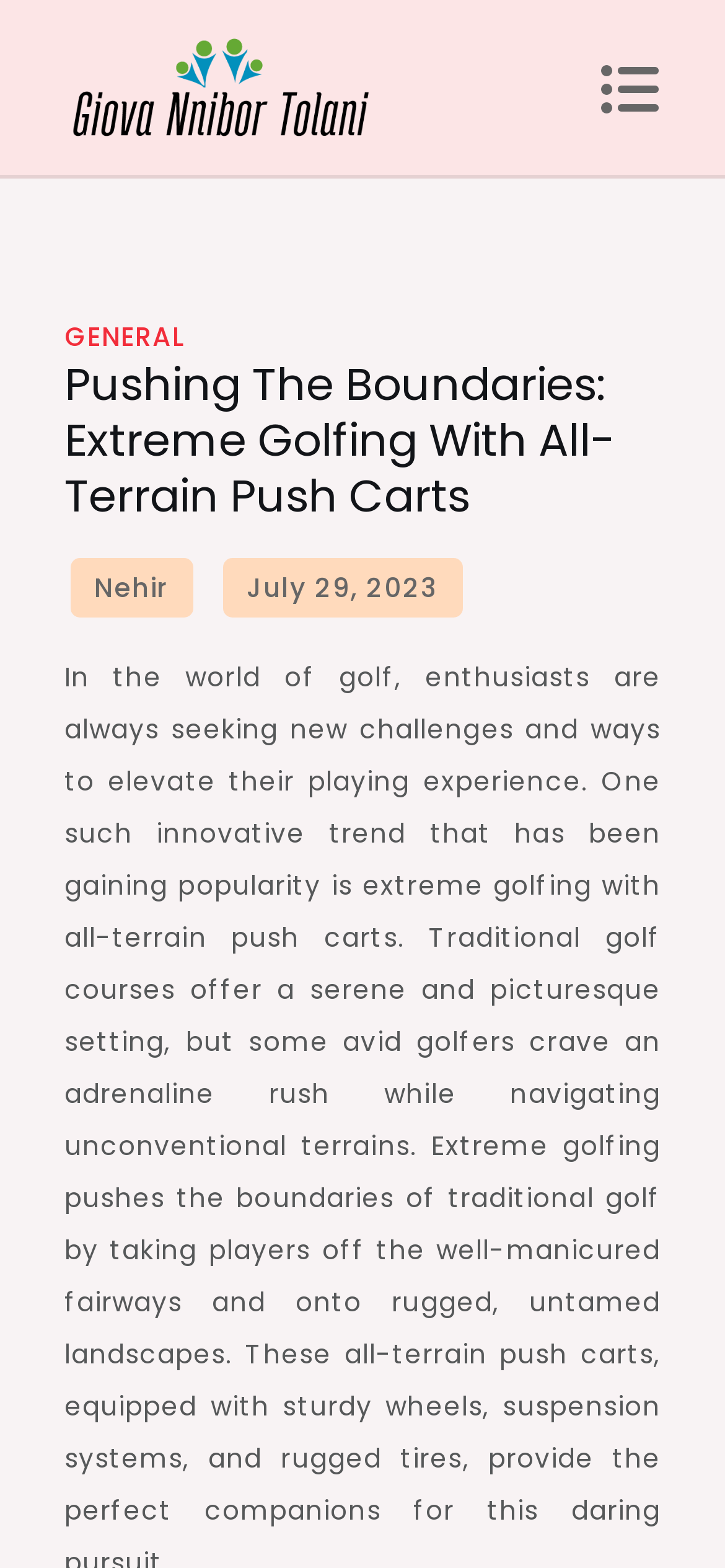Show the bounding box coordinates for the HTML element as described: "General Information".

[0.088, 0.091, 0.925, 0.144]